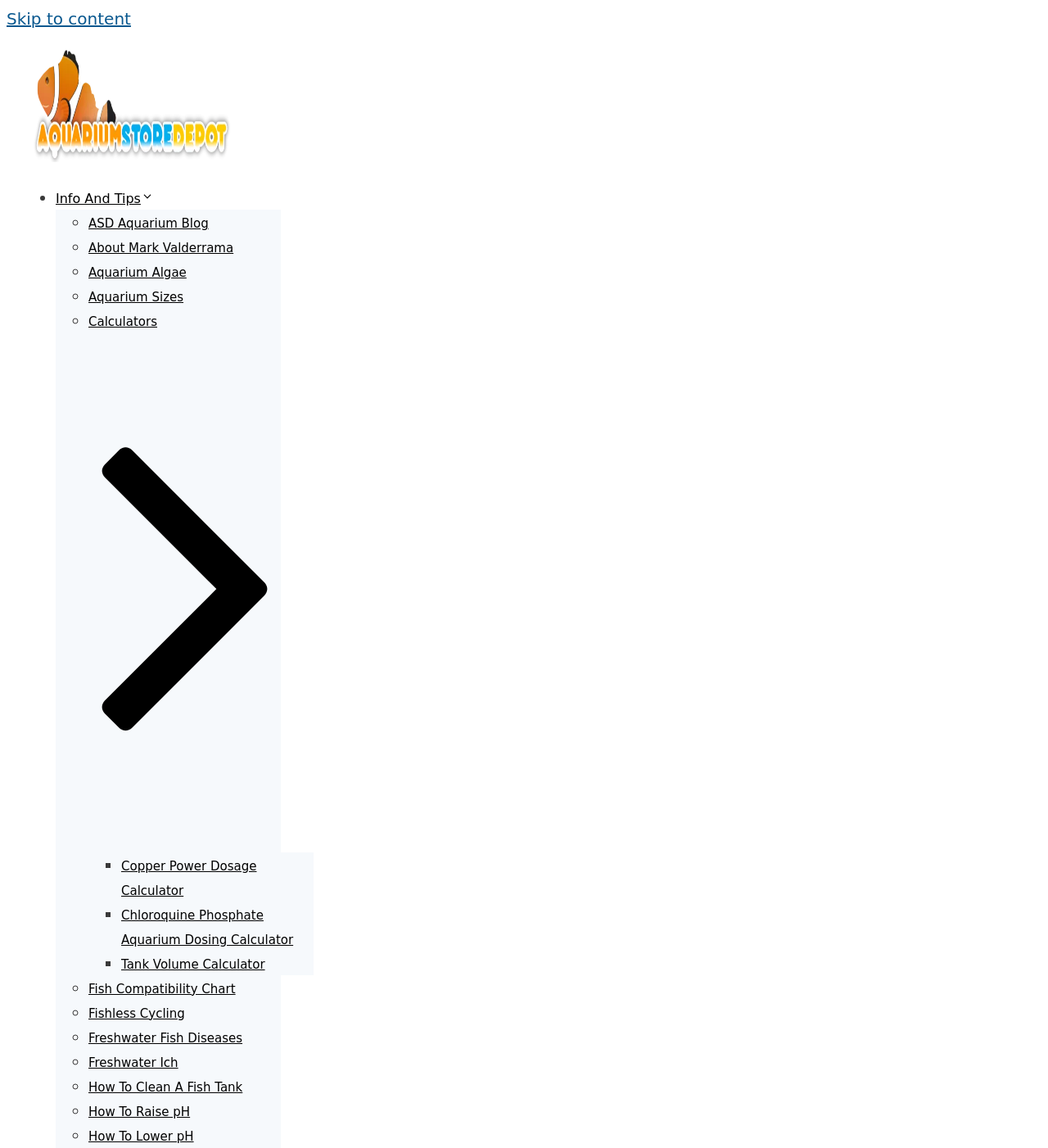Determine the coordinates of the bounding box for the clickable area needed to execute this instruction: "visit ASD Aquarium Blog".

[0.084, 0.188, 0.199, 0.201]